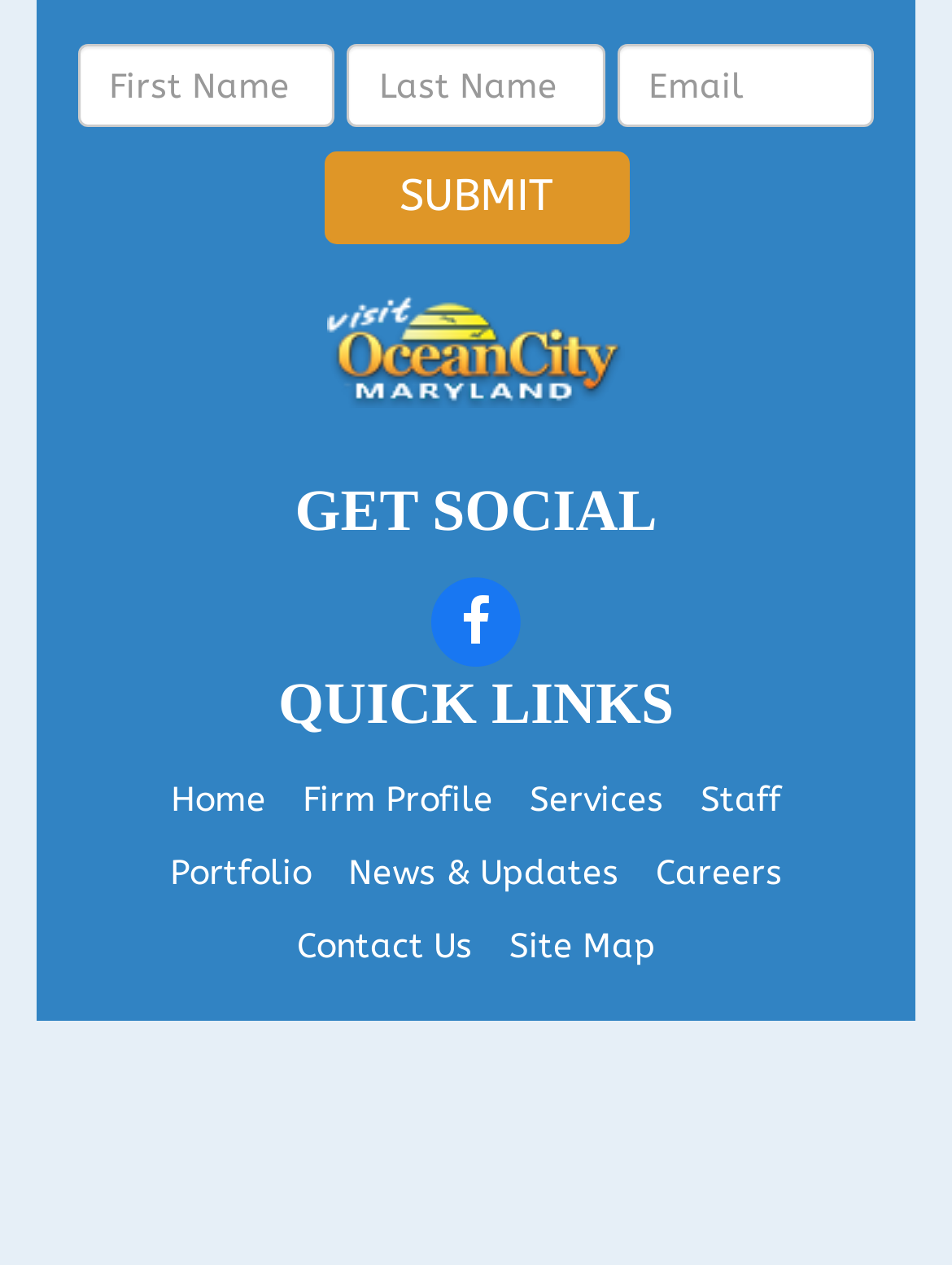What is the purpose of the 'GET SOCIAL' section?
Please look at the screenshot and answer using one word or phrase.

Social media links